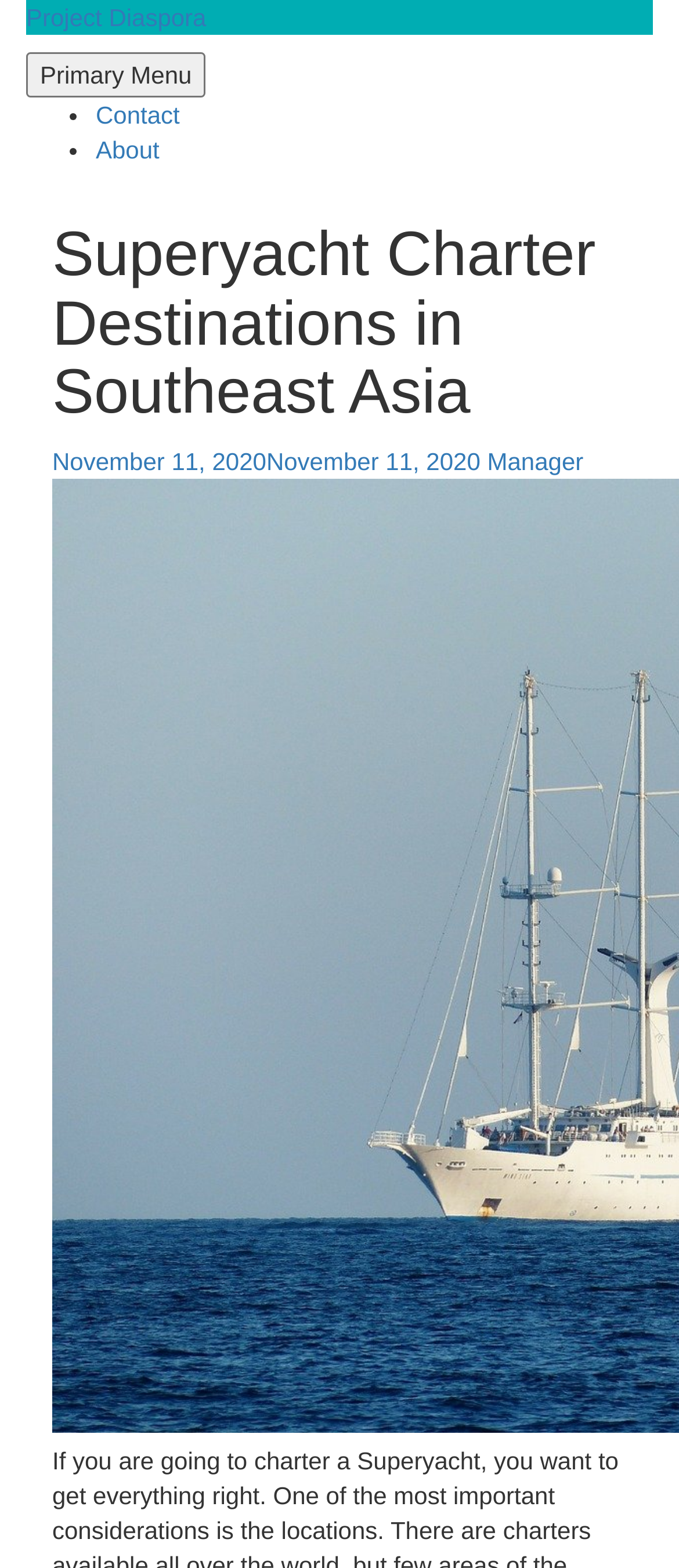Provide your answer in one word or a succinct phrase for the question: 
What is the type of destinations mentioned?

Superyacht Charter